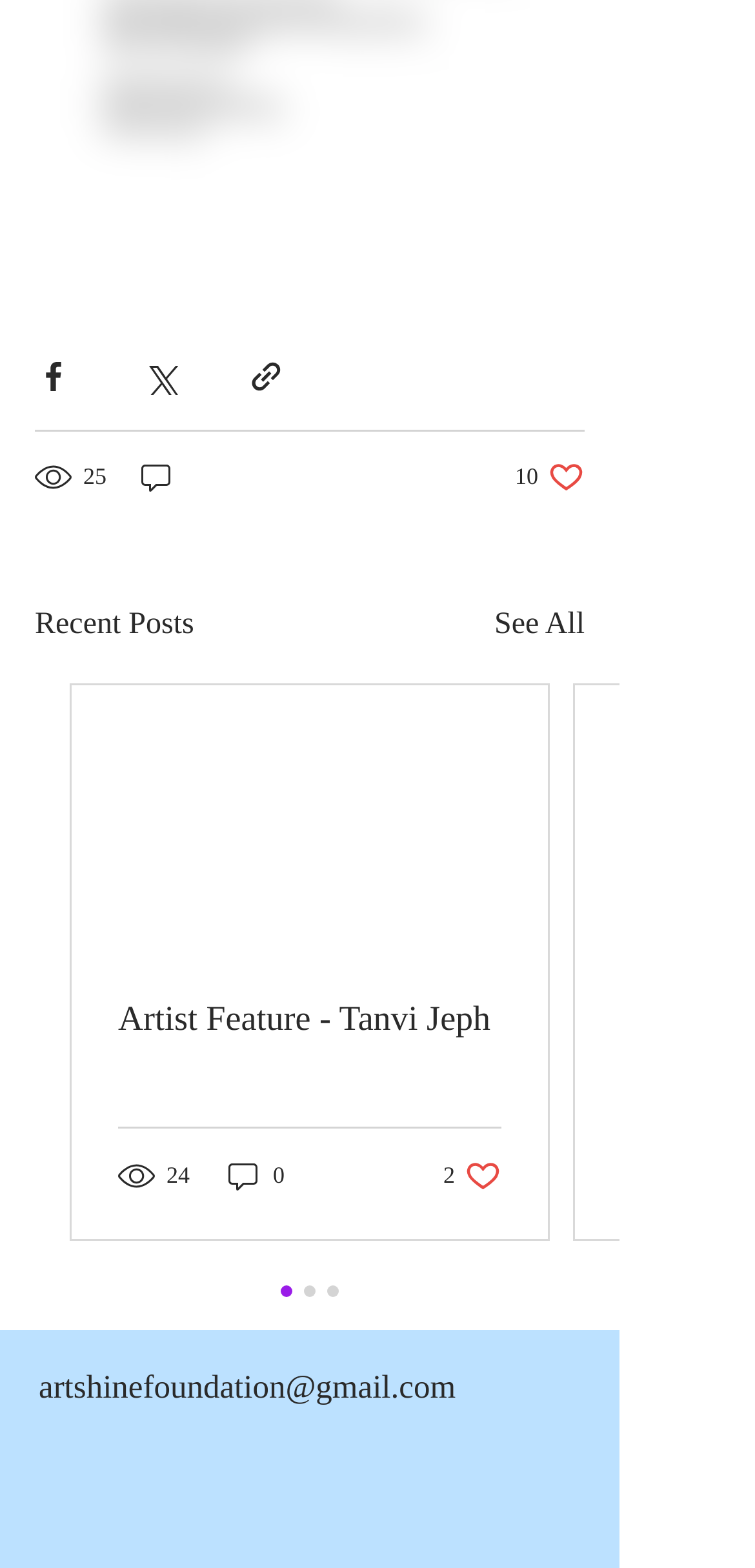Identify the bounding box coordinates of the element to click to follow this instruction: 'Contact via email'. Ensure the coordinates are four float values between 0 and 1, provided as [left, top, right, bottom].

[0.051, 0.873, 0.603, 0.897]